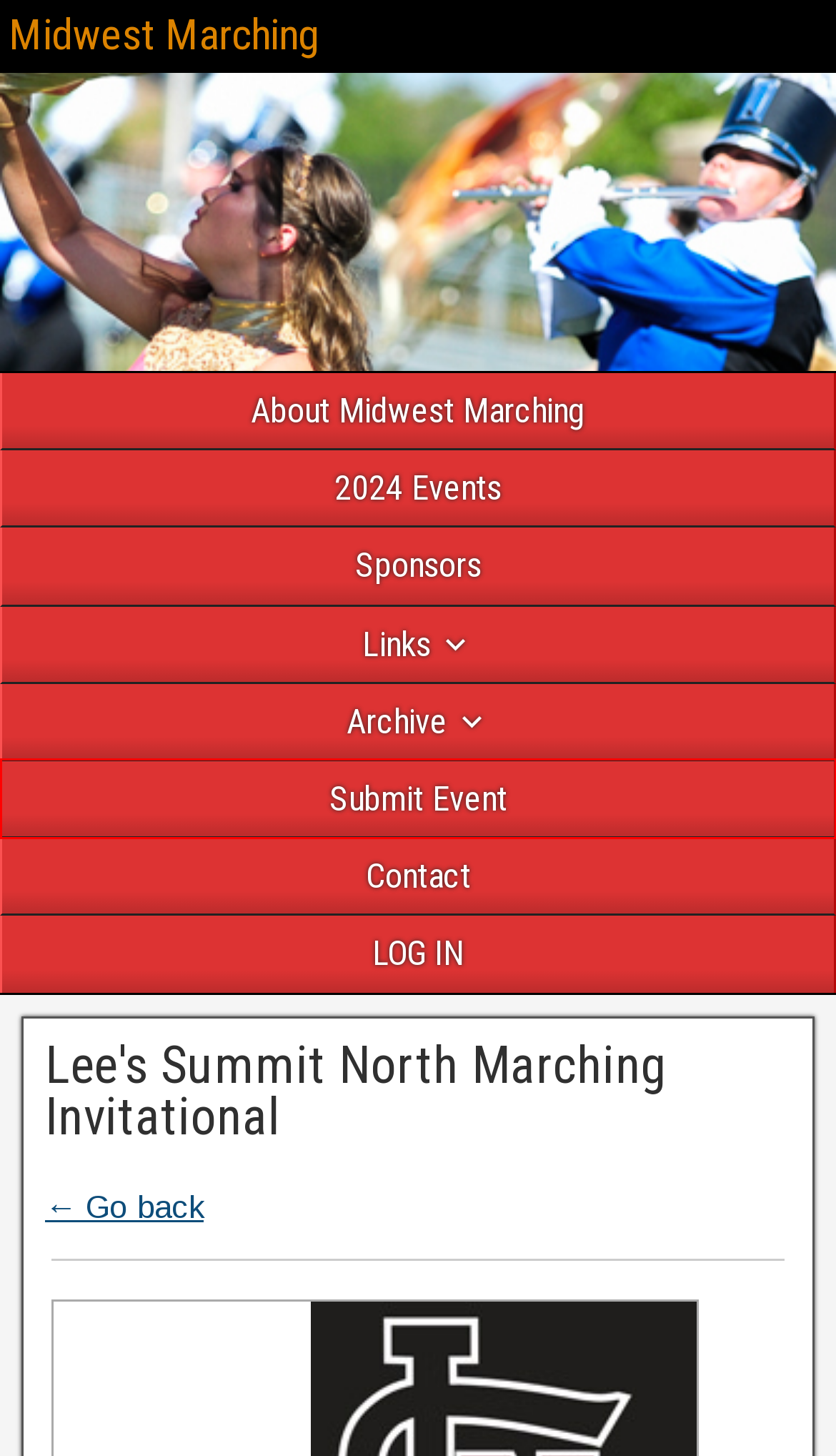You are given a screenshot of a webpage with a red rectangle bounding box around an element. Choose the best webpage description that matches the page after clicking the element in the bounding box. Here are the candidates:
A. Log In ‹ Midwest Marching — WordPress
B. Submit Event – Midwest Marching
C. Links – Midwest Marching
D. txbands.com - band is just better in texas
E. Illinois Marching Online
F. About Midwest Marching – Midwest Marching
G. Oklahoma Band Central – Your resource for Oklahoma high school marching bands
H. Midwest Marching

B